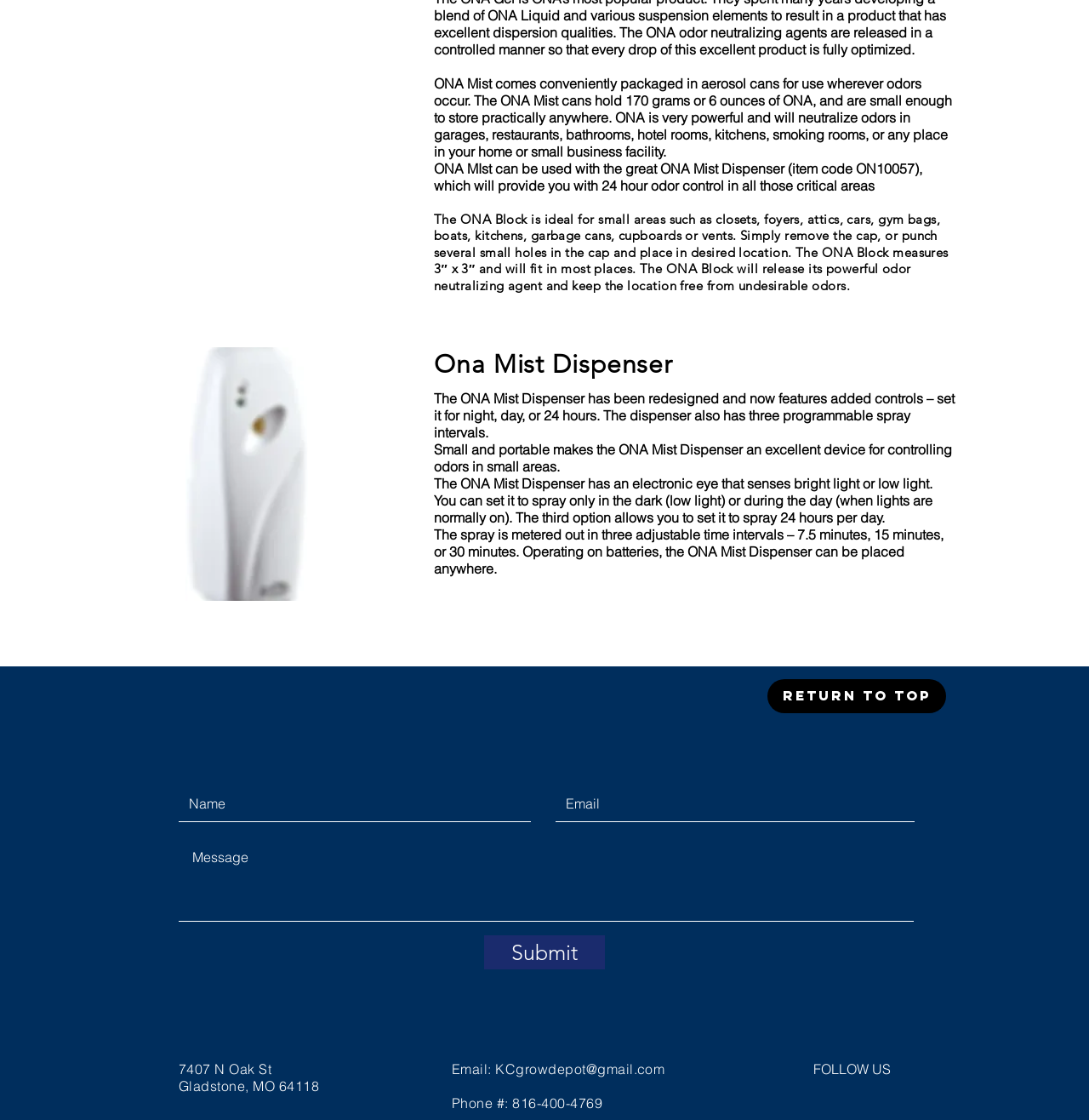How can the ONA Mist Dispenser be powered?
Please use the image to provide an in-depth answer to the question.

According to the webpage, the ONA Mist Dispenser operates on batteries, making it portable and allowing it to be placed anywhere.